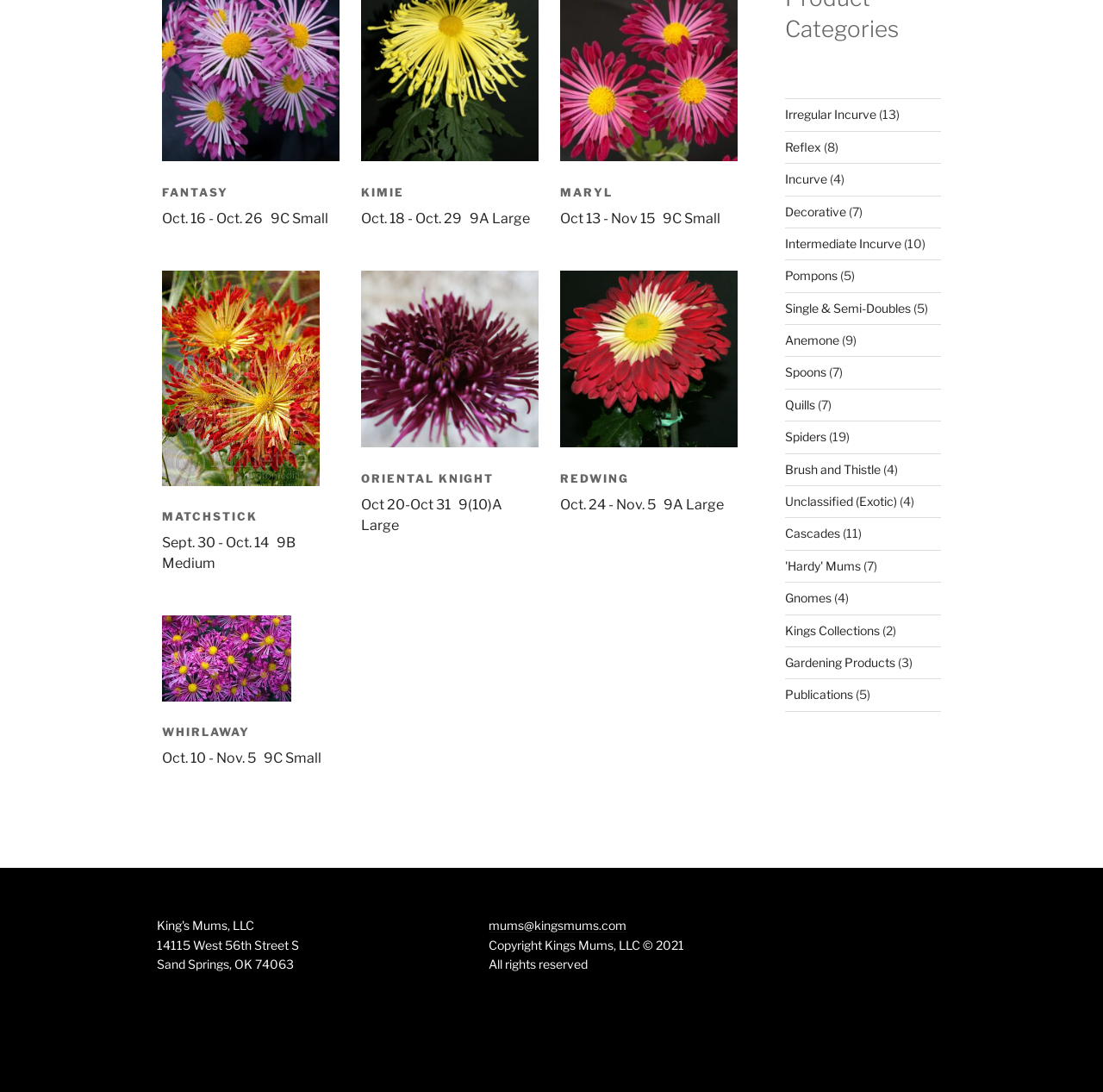Show the bounding box coordinates for the HTML element as described: "Gardening Products".

[0.712, 0.6, 0.812, 0.613]